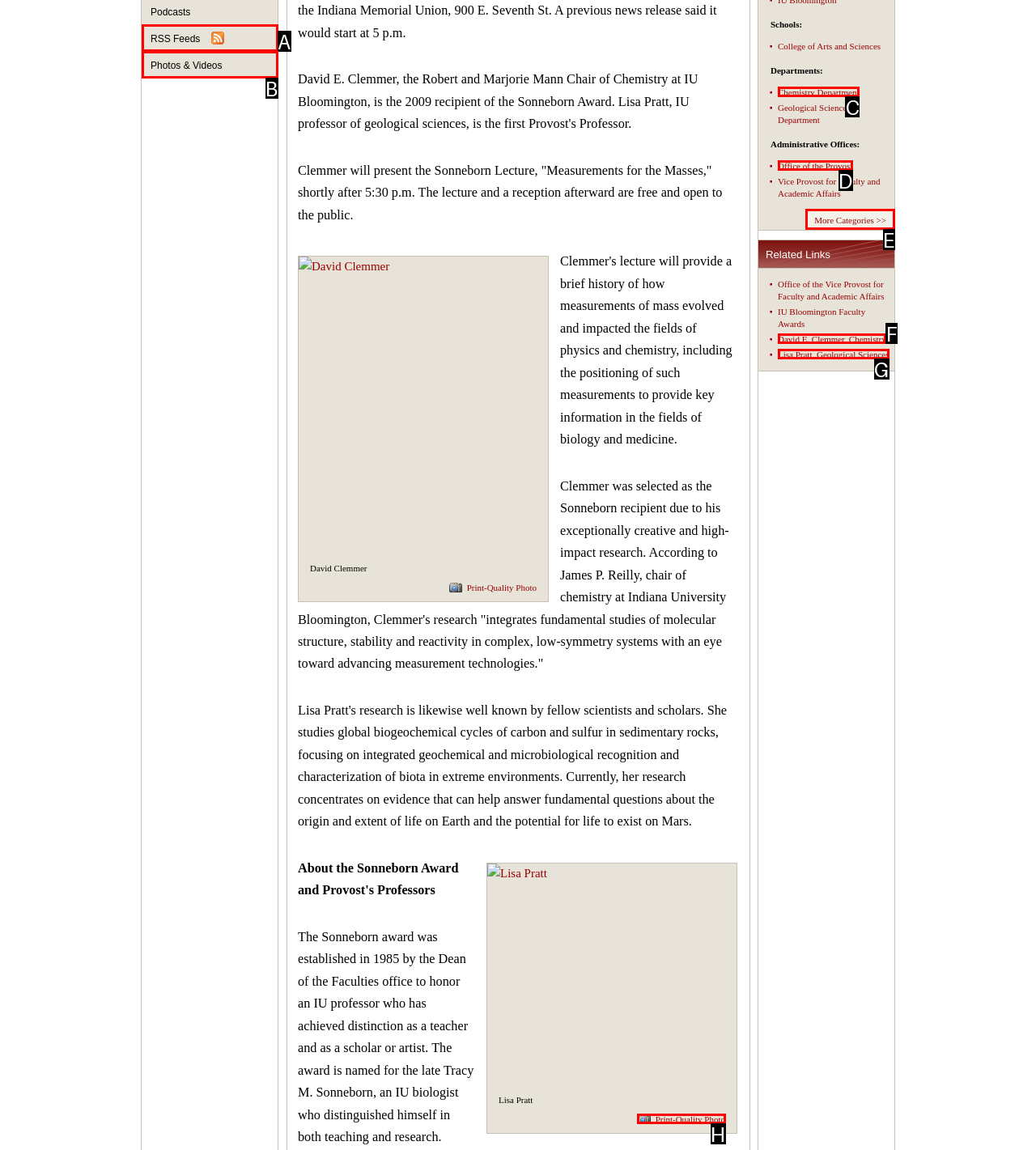Using the description: Photos & Videos
Identify the letter of the corresponding UI element from the choices available.

B